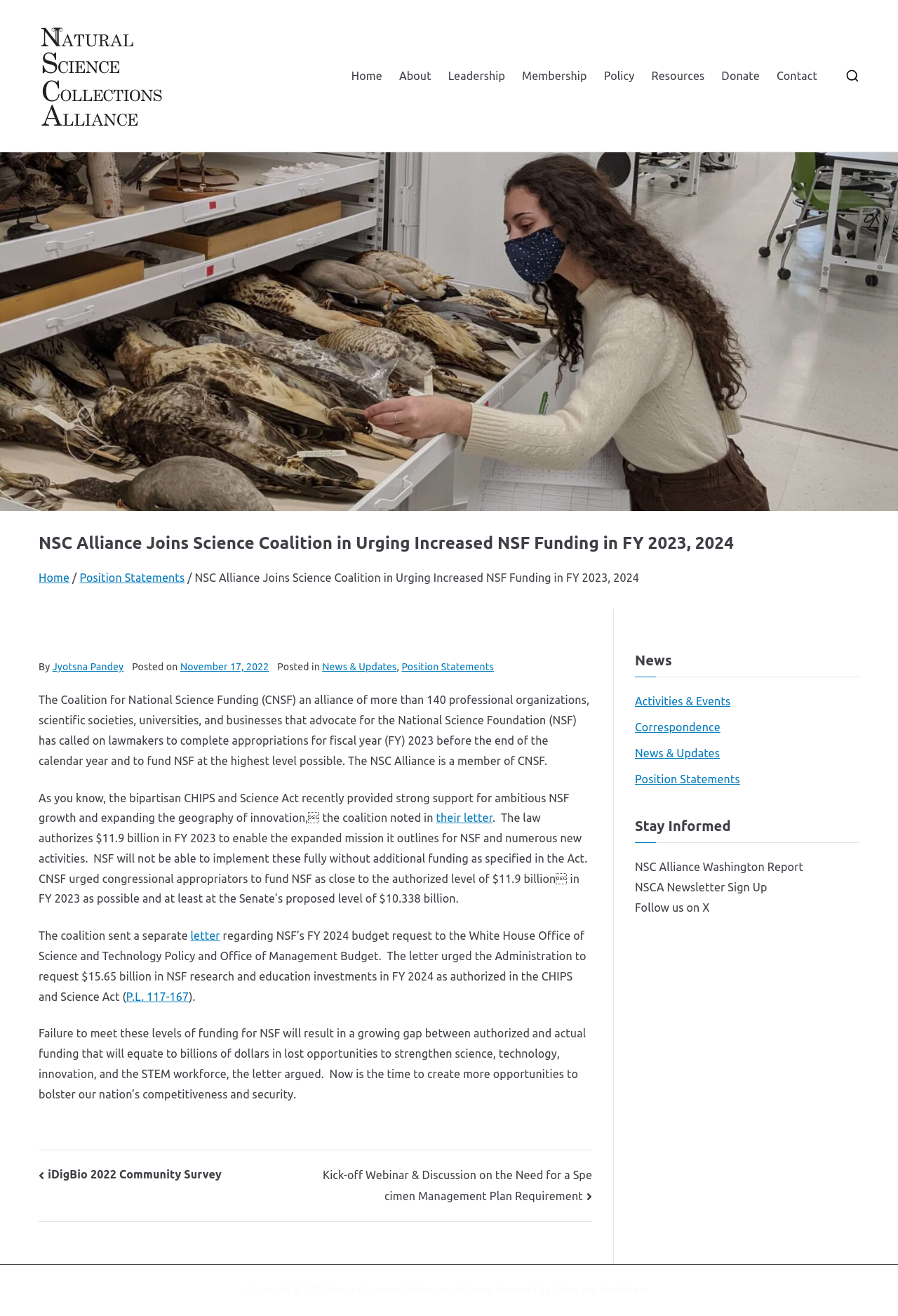Determine the main heading of the webpage and generate its text.

NSC Alliance Joins Science Coalition in Urging Increased NSF Funding in FY 2023, 2024